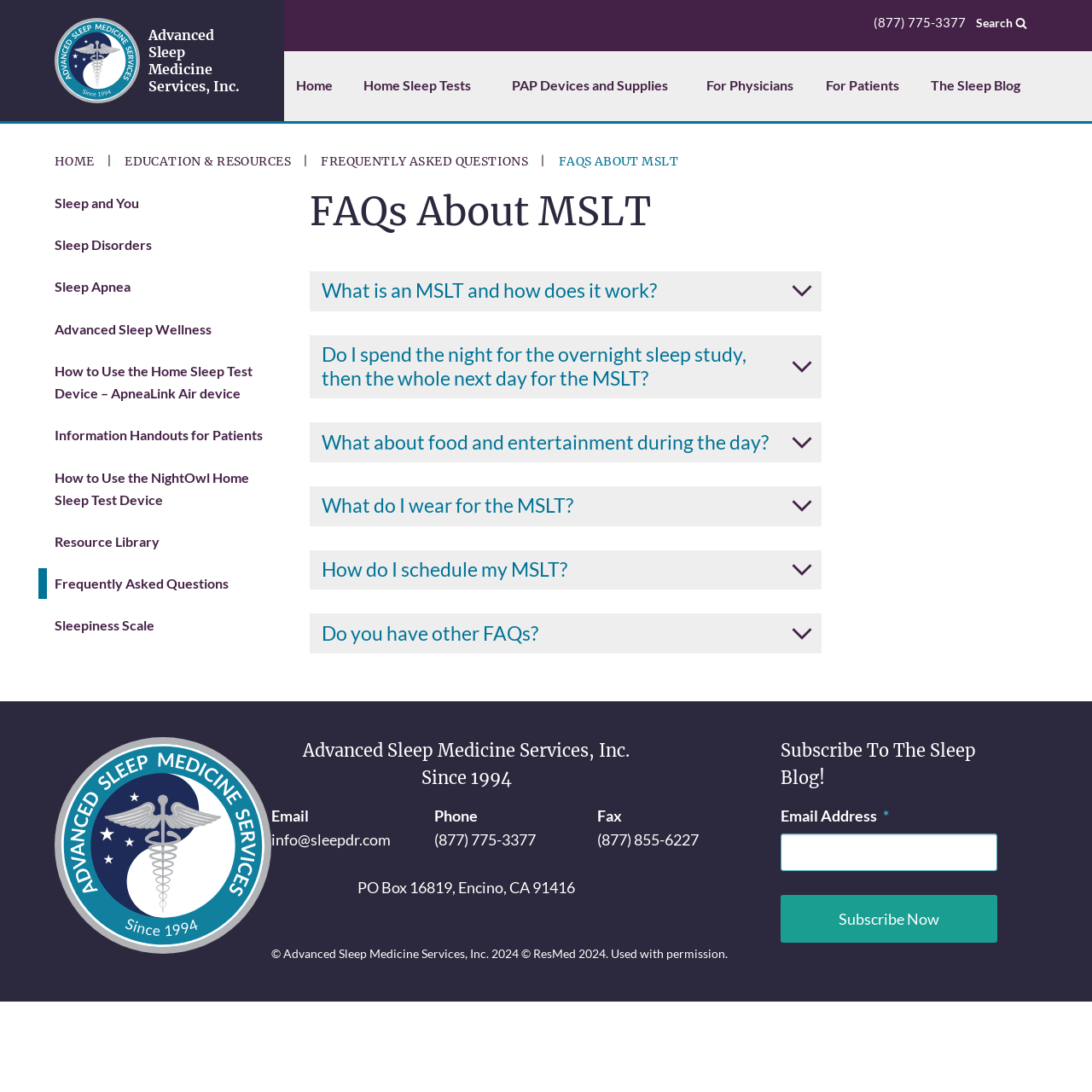What is the name of the company that owns the webpage?
Refer to the image and give a detailed answer to the query.

The company name can be found in the footer section of the webpage, where it is displayed as part of the copyright notice. It is also mentioned in the logo at the top of the webpage.